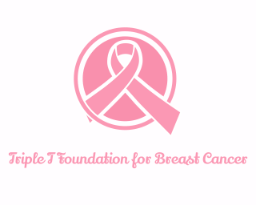What is written below the ribbon?
Answer the question with a thorough and detailed explanation.

The caption states that the foundation's name, 'Triple T Foundation for Breast Cancer', is displayed in an elegant pink font below the ribbon, complementing the logo.